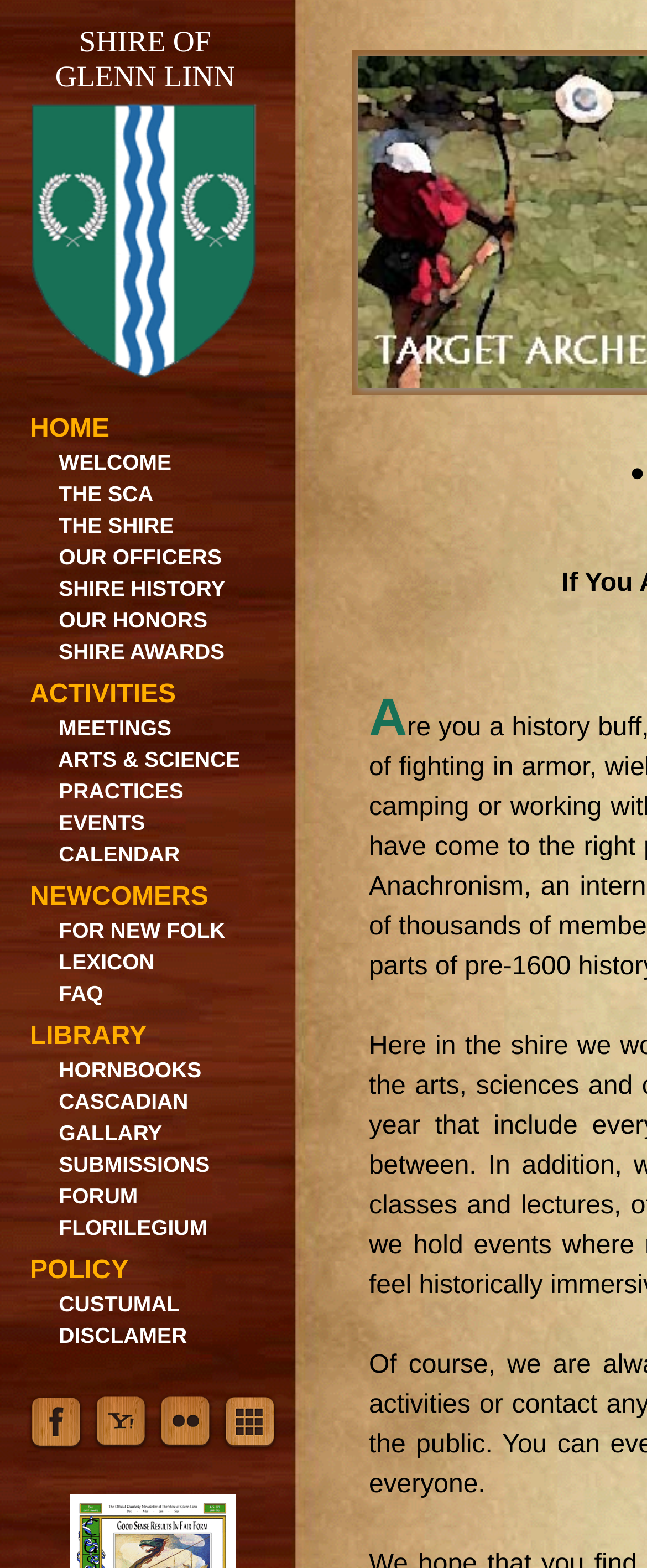Identify the bounding box coordinates for the element that needs to be clicked to fulfill this instruction: "Check FAQ". Provide the coordinates in the format of four float numbers between 0 and 1: [left, top, right, bottom].

[0.054, 0.625, 0.169, 0.643]